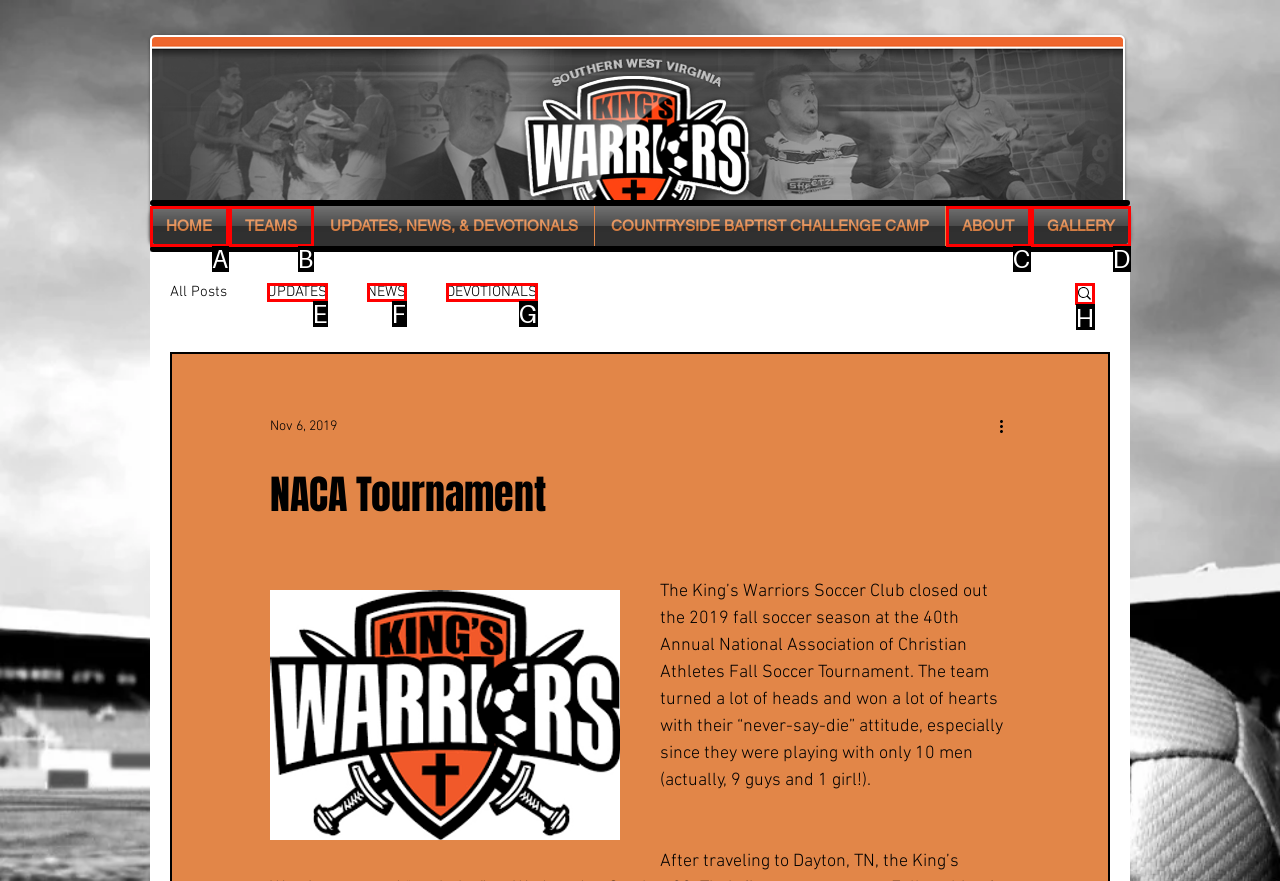Select the letter of the UI element that matches this task: search
Provide the answer as the letter of the correct choice.

H